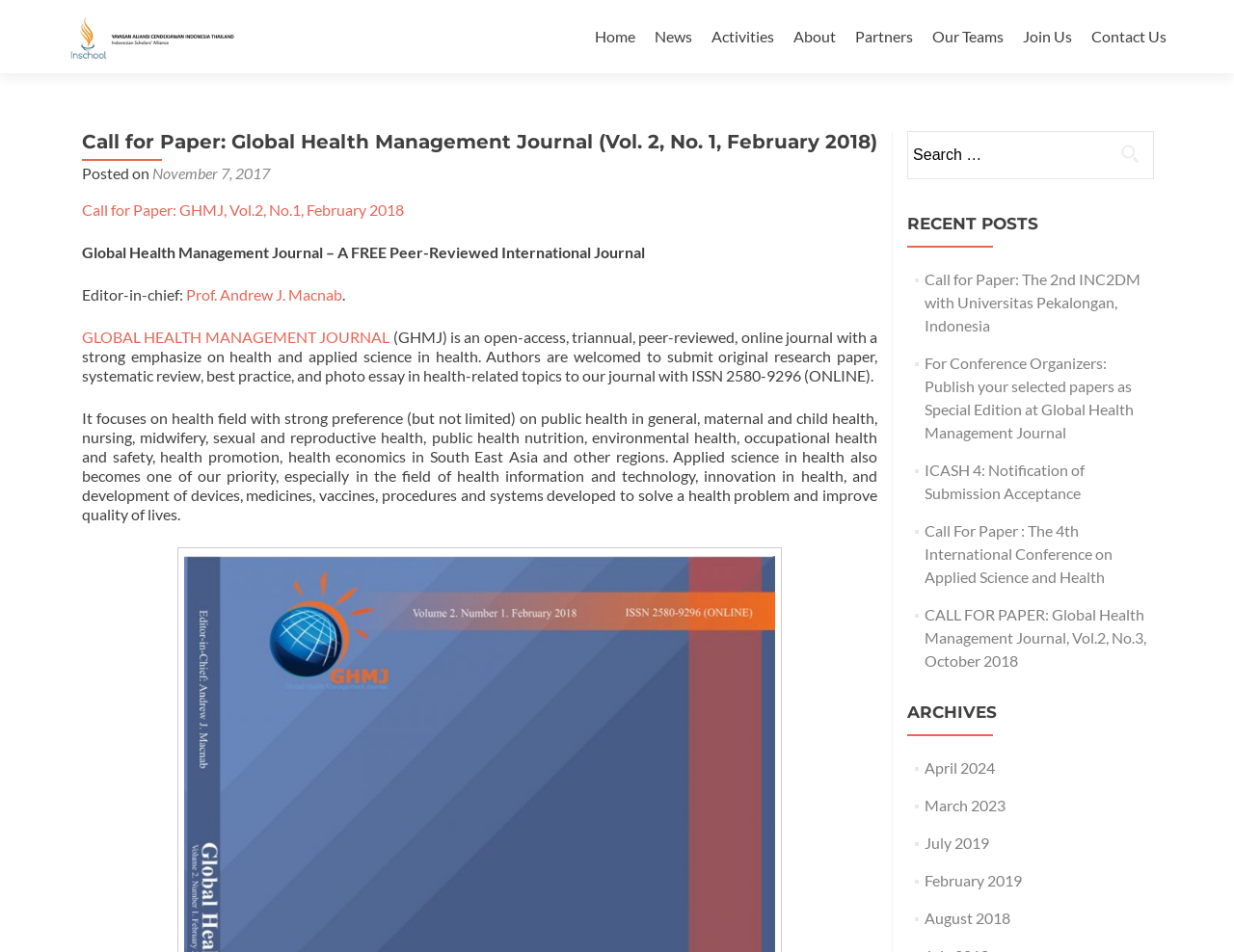Please specify the bounding box coordinates of the element that should be clicked to execute the given instruction: 'Go to the home page'. Ensure the coordinates are four float numbers between 0 and 1, expressed as [left, top, right, bottom].

[0.482, 0.02, 0.515, 0.056]